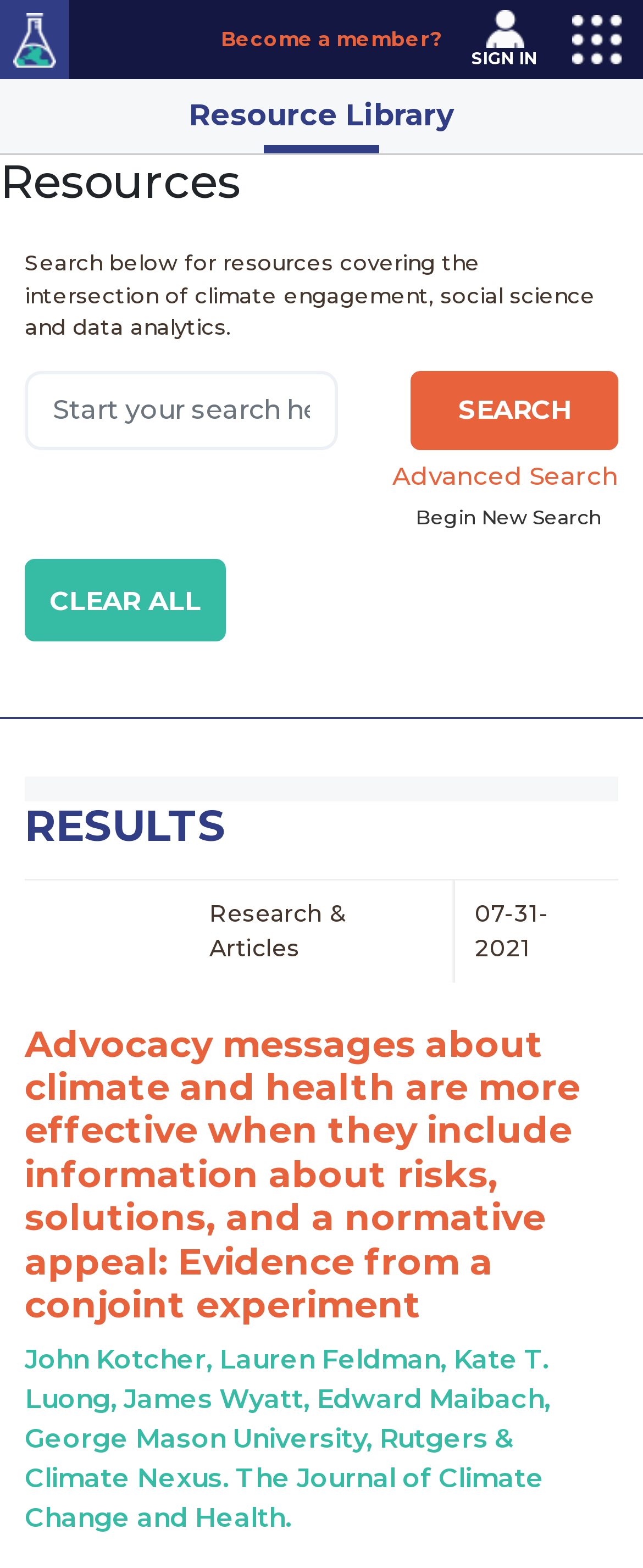Find the bounding box coordinates of the element to click in order to complete the given instruction: "Search for resources."

[0.038, 0.236, 0.526, 0.287]